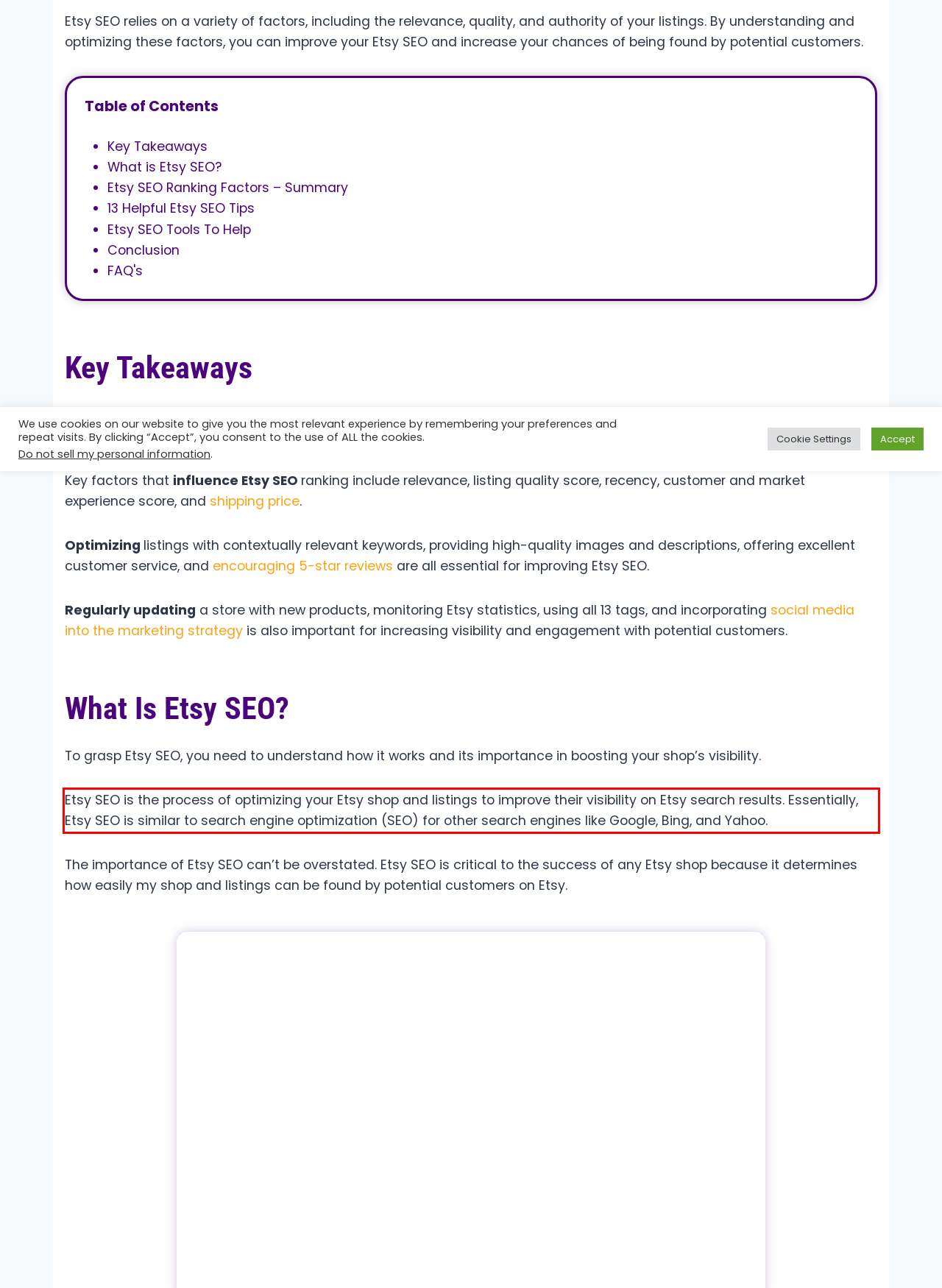Within the provided webpage screenshot, find the red rectangle bounding box and perform OCR to obtain the text content.

Etsy SEO is the process of optimizing your Etsy shop and listings to improve their visibility on Etsy search results. Essentially, Etsy SEO is similar to search engine optimization (SEO) for other search engines like Google, Bing, and Yahoo.